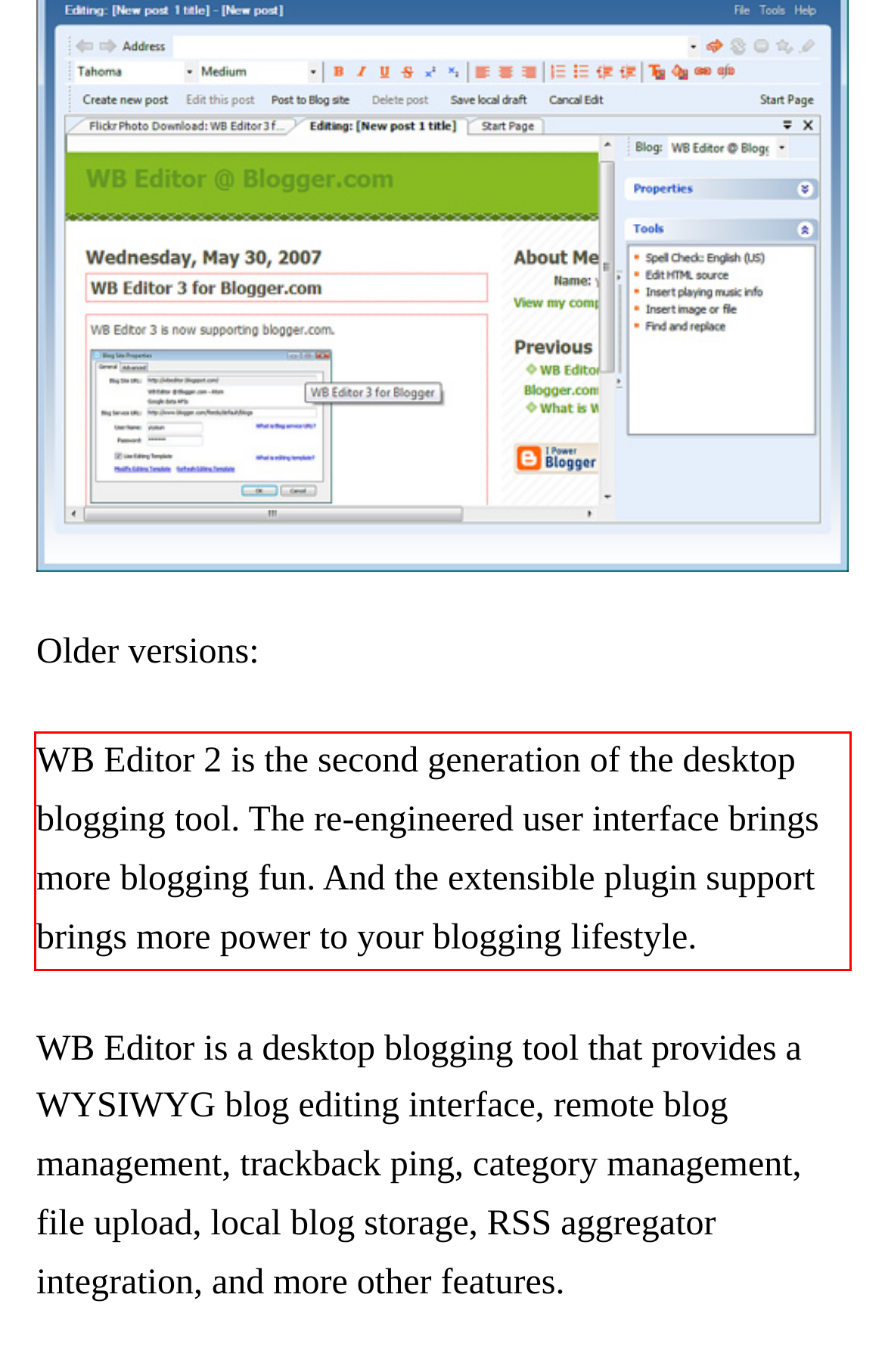Analyze the screenshot of a webpage where a red rectangle is bounding a UI element. Extract and generate the text content within this red bounding box.

WB Editor 2 is the second generation of the desktop blogging tool. The re-engineered user interface brings more blogging fun. And the extensible plugin support brings more power to your blogging lifestyle.